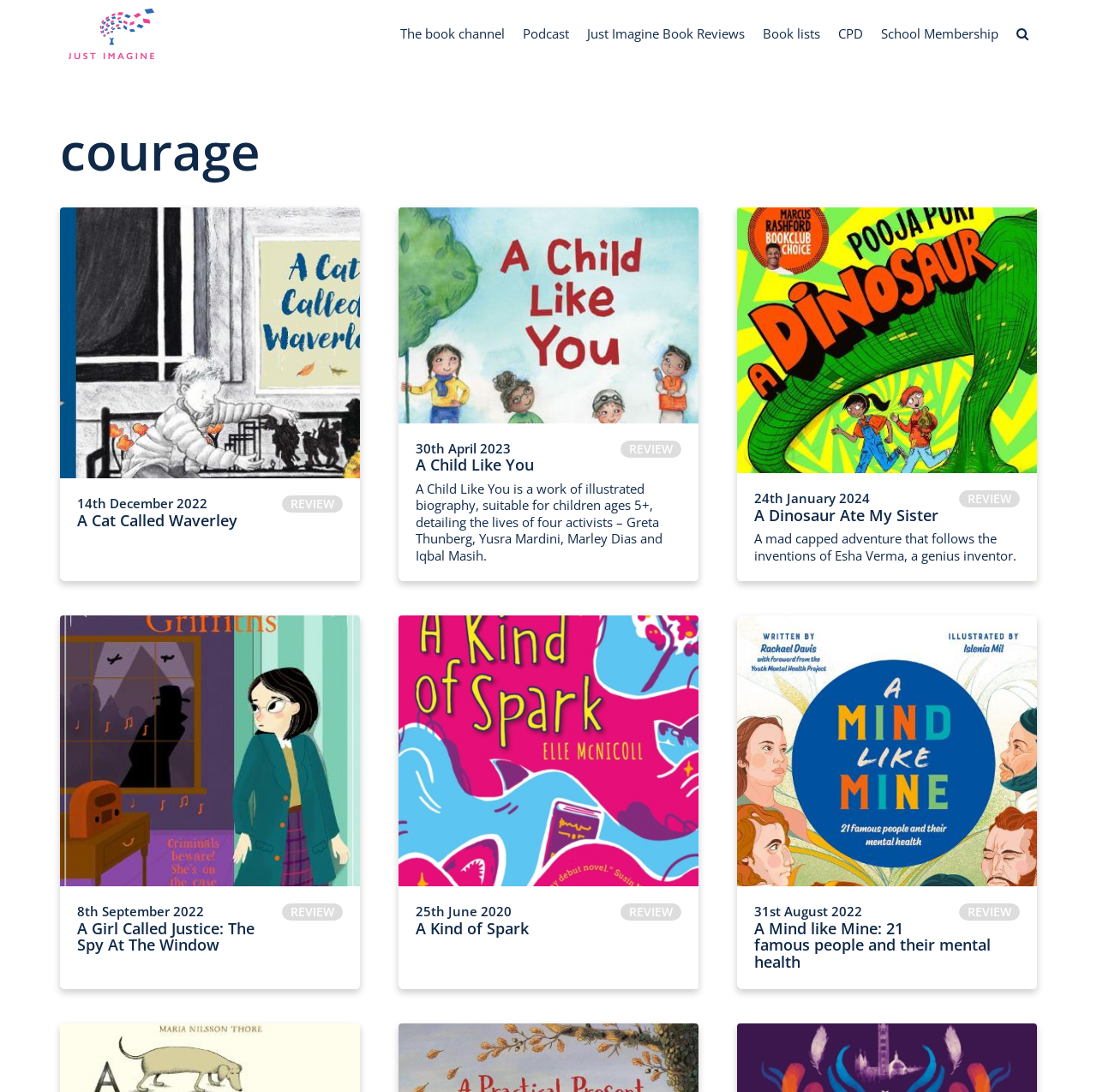Locate the bounding box coordinates of the clickable area needed to fulfill the instruction: "Read the review of A Cat Called Waverley".

[0.055, 0.19, 0.328, 0.532]